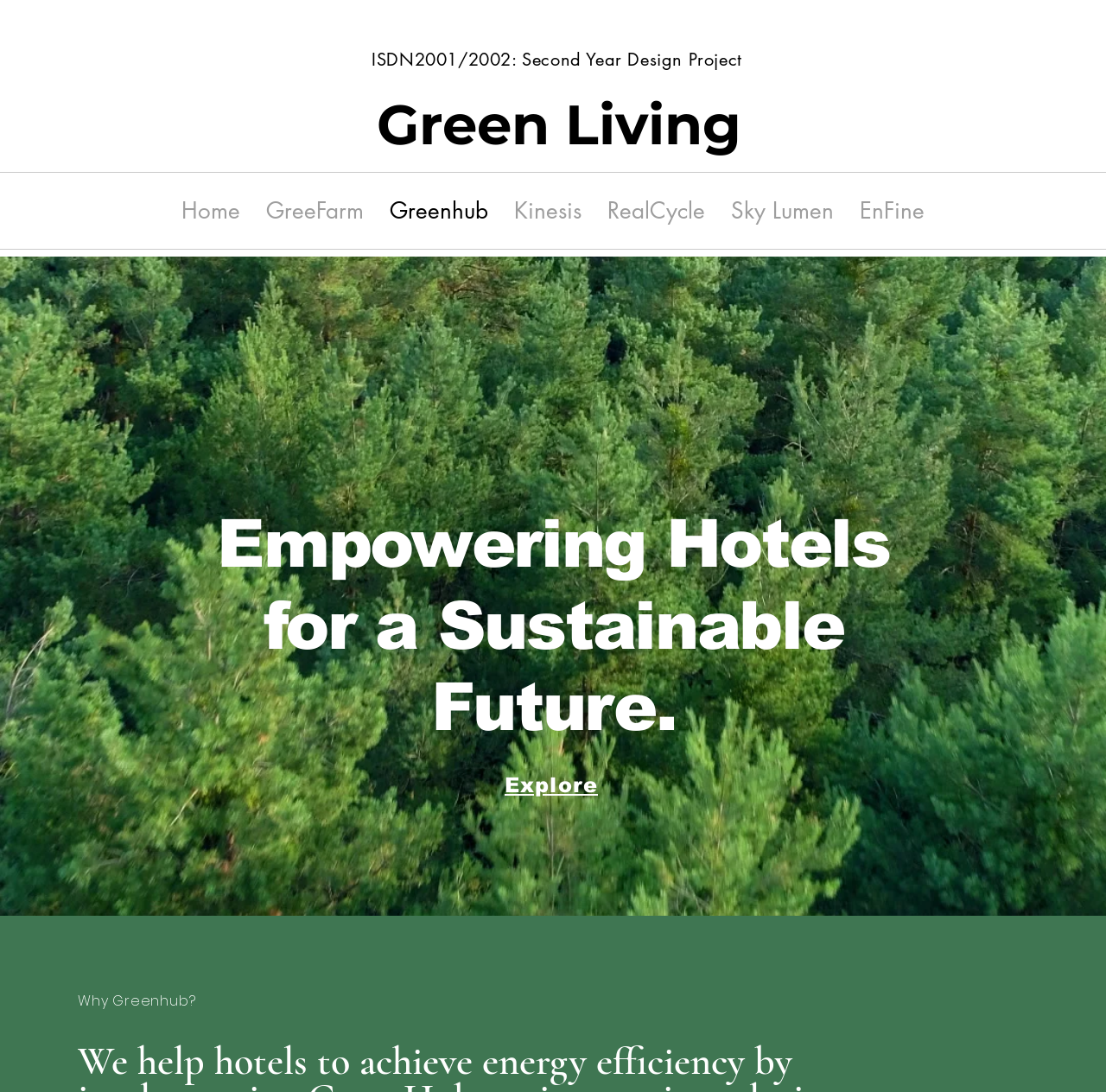Provide the bounding box coordinates of the section that needs to be clicked to accomplish the following instruction: "Explore Green Living."

[0.445, 0.703, 0.555, 0.734]